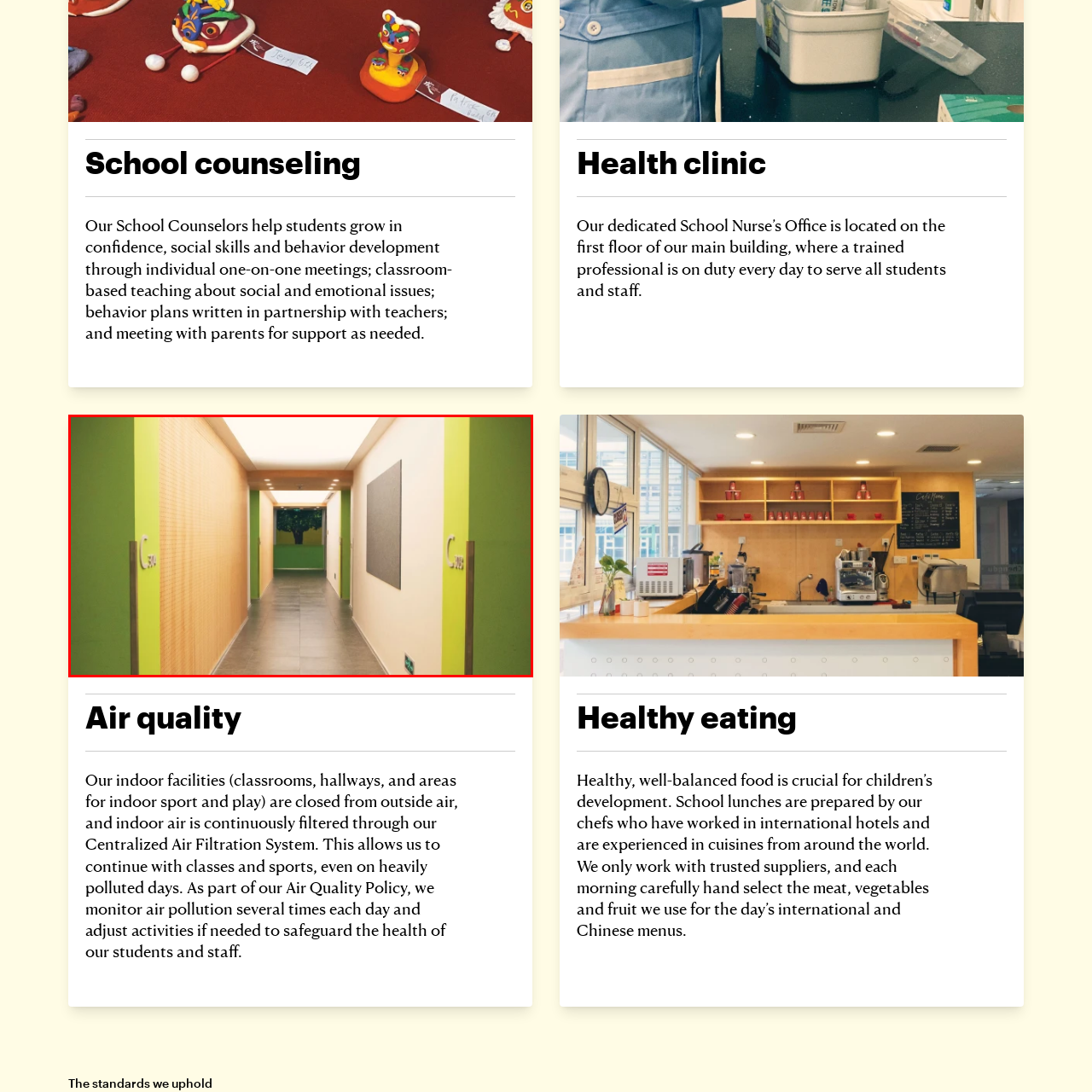Review the image segment marked with the grey border and deliver a thorough answer to the following question, based on the visual information provided: 
What is visible at the end of the hallway?

According to the caption, at the end of the hallway, there is a view of a green outdoor space featuring a tree, which emphasizes the school's connection to nature.